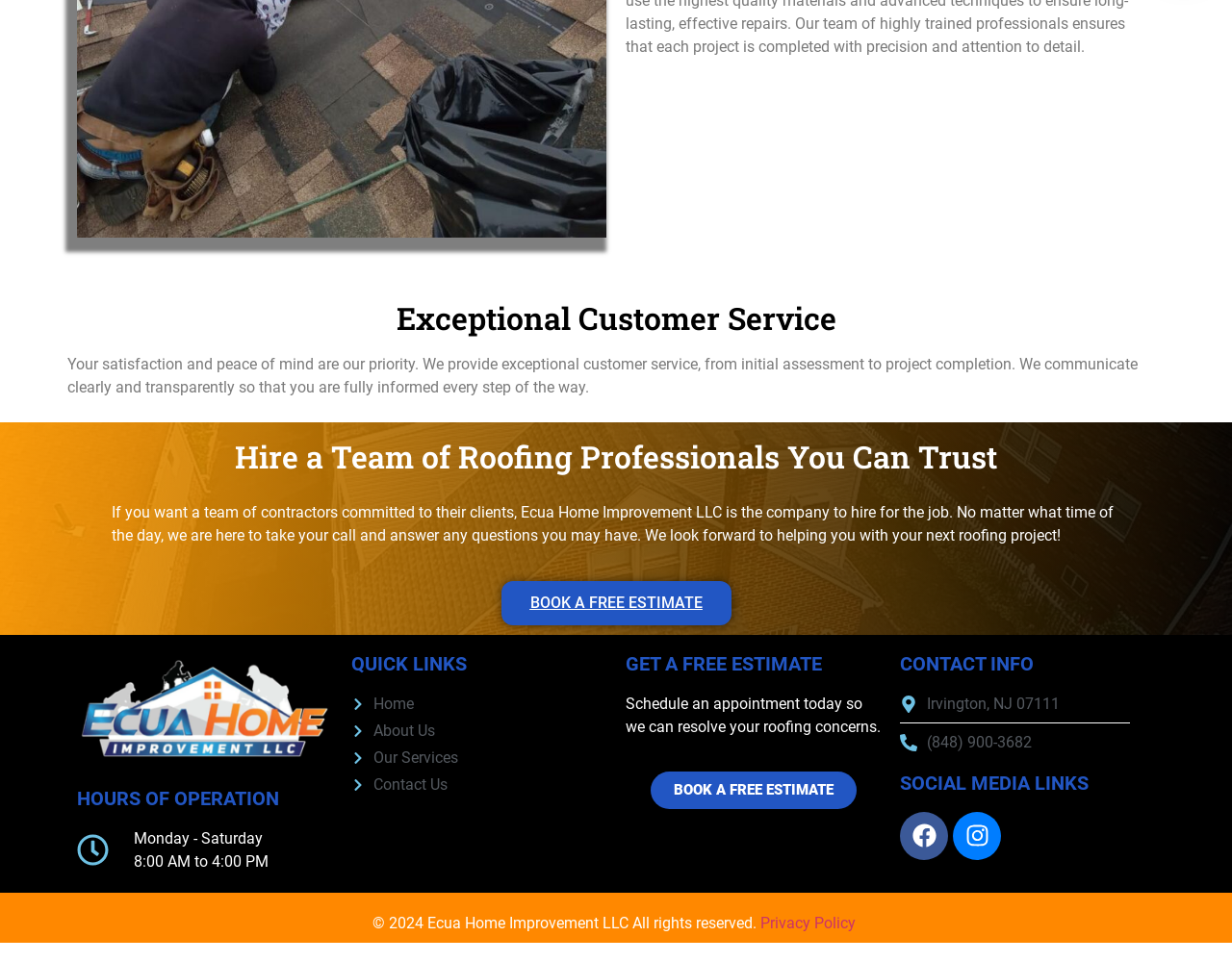Find the bounding box coordinates of the element to click in order to complete the given instruction: "Visit the 'Home' page."

[0.285, 0.72, 0.492, 0.744]